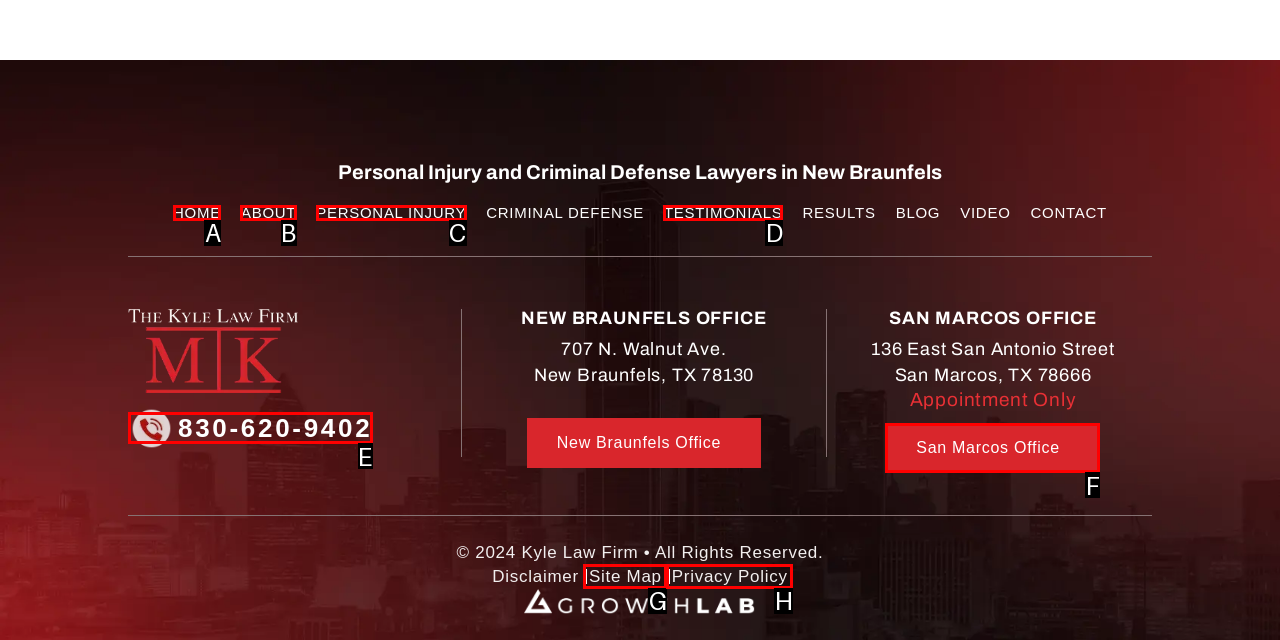Determine which HTML element I should select to execute the task: View the San Marcos office page
Reply with the corresponding option's letter from the given choices directly.

F